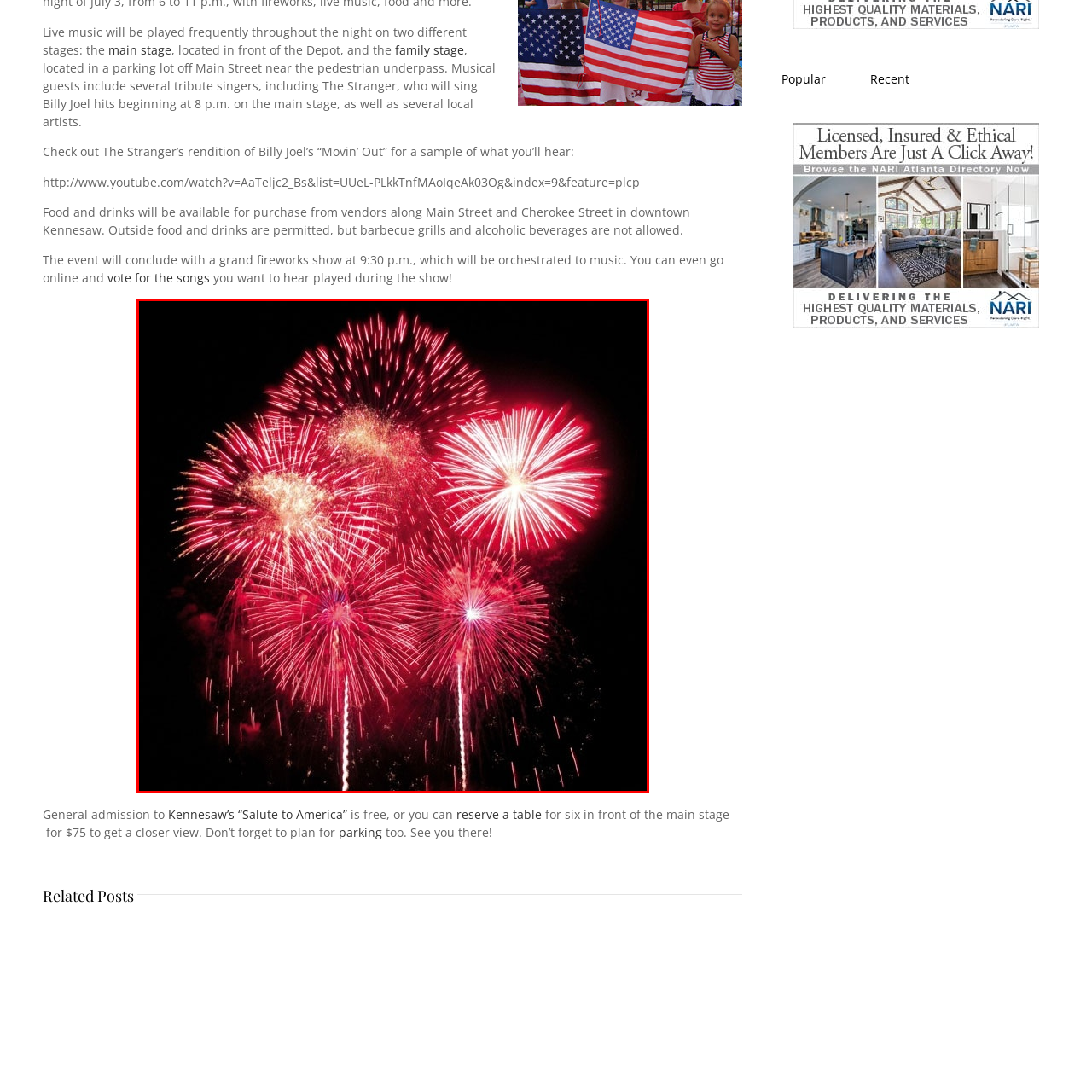Focus on the section encased in the red border, What is the name of the annual event? Give your response as a single word or phrase.

Salute to America